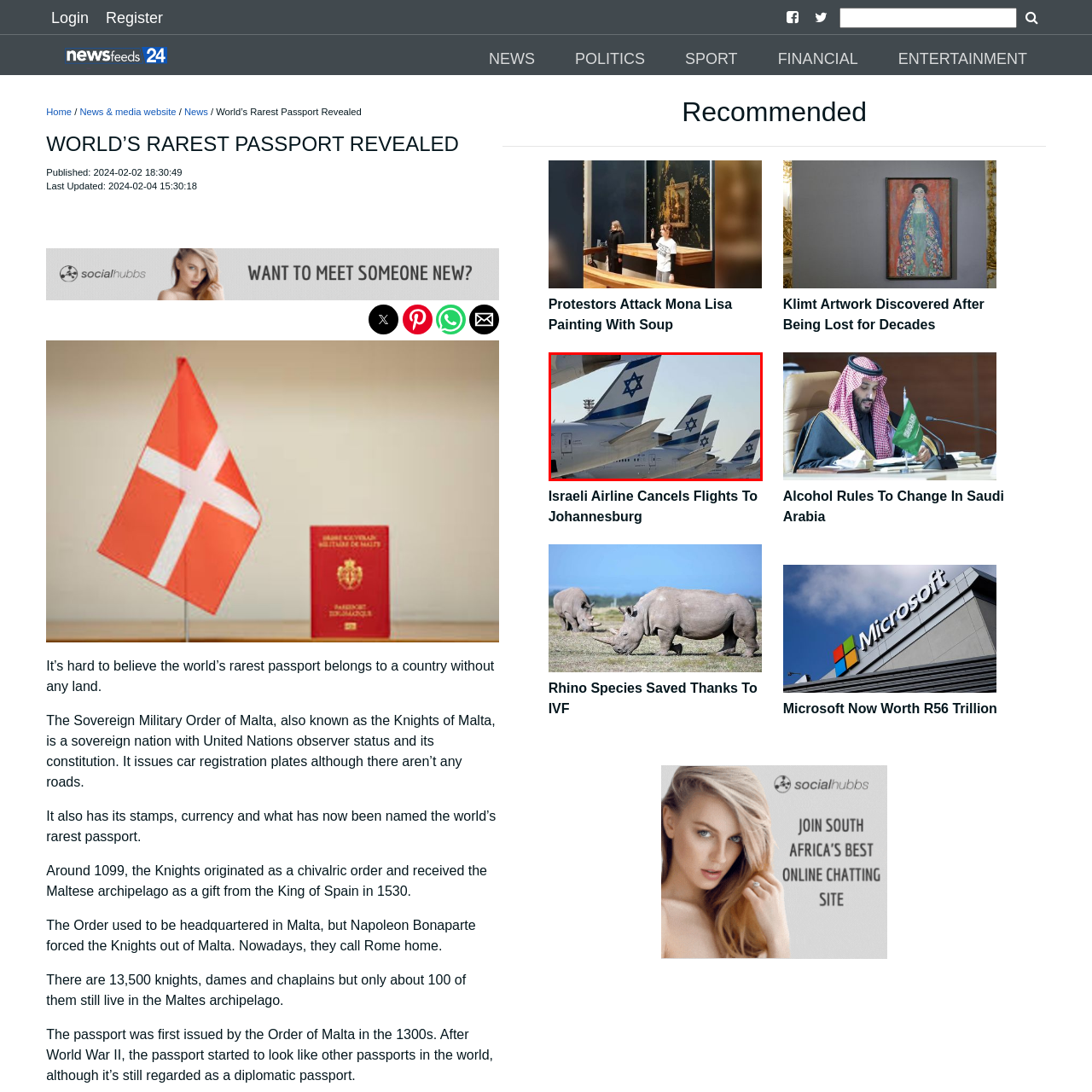Where are the airplanes likely parked?
Inspect the image indicated by the red outline and answer the question with a single word or short phrase.

Airport